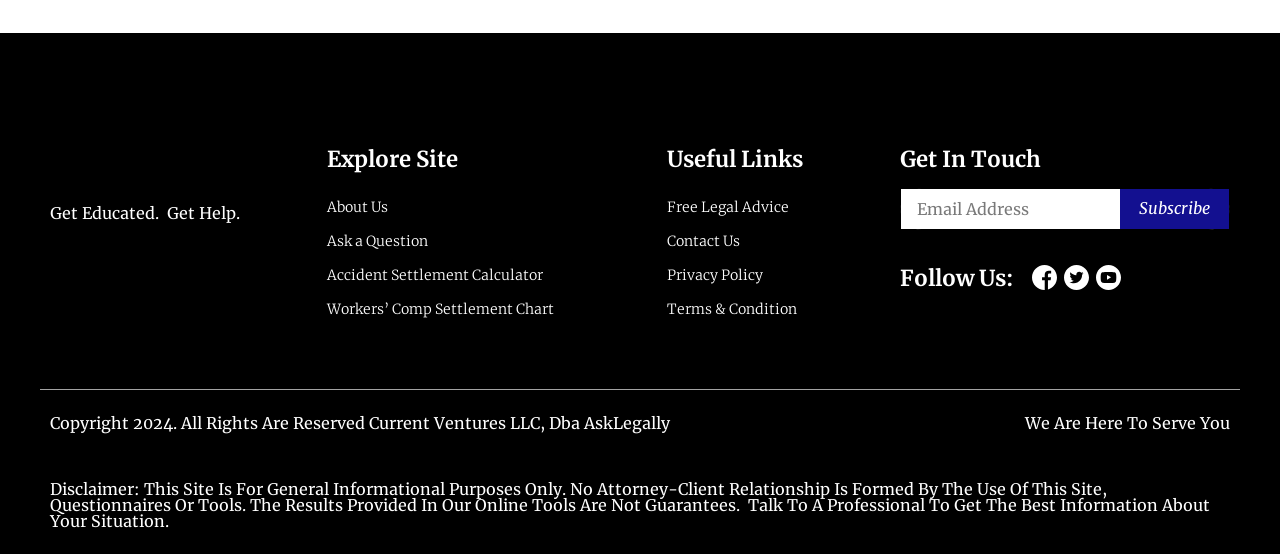Reply to the question below using a single word or brief phrase:
What is the purpose of the 'Get Educated. Get Help.' section?

To provide resources